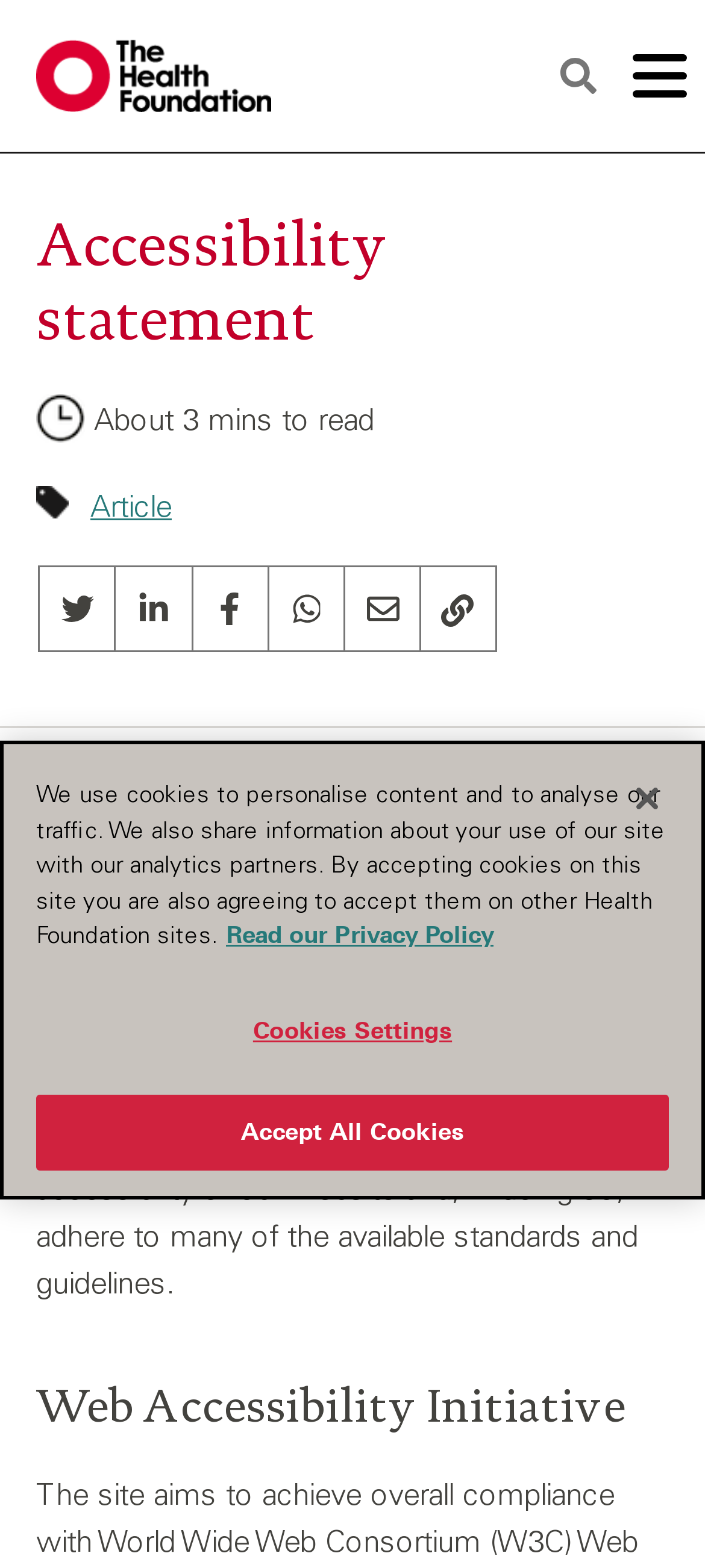Pinpoint the bounding box coordinates for the area that should be clicked to perform the following instruction: "Toggle search".

[0.769, 0.025, 0.872, 0.071]